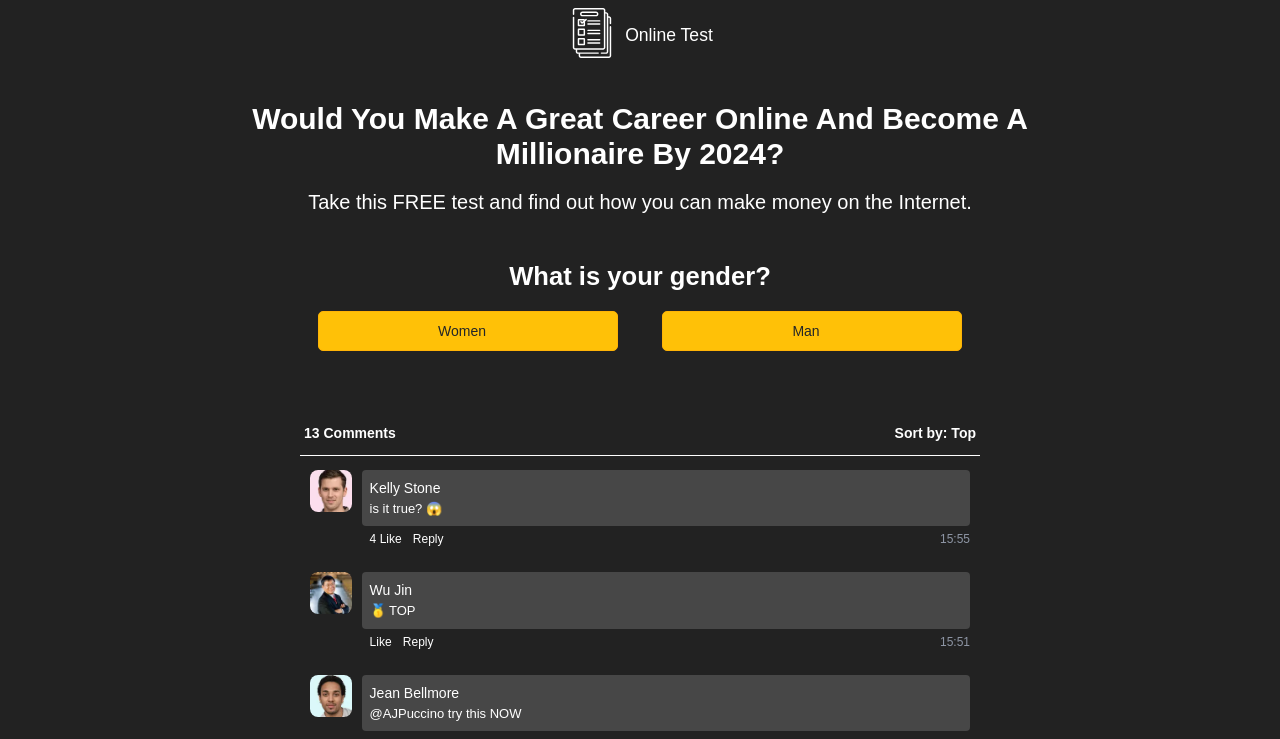Predict the bounding box coordinates for the UI element described as: "Reply". The coordinates should be four float numbers between 0 and 1, presented as [left, top, right, bottom].

[0.323, 0.718, 0.346, 0.742]